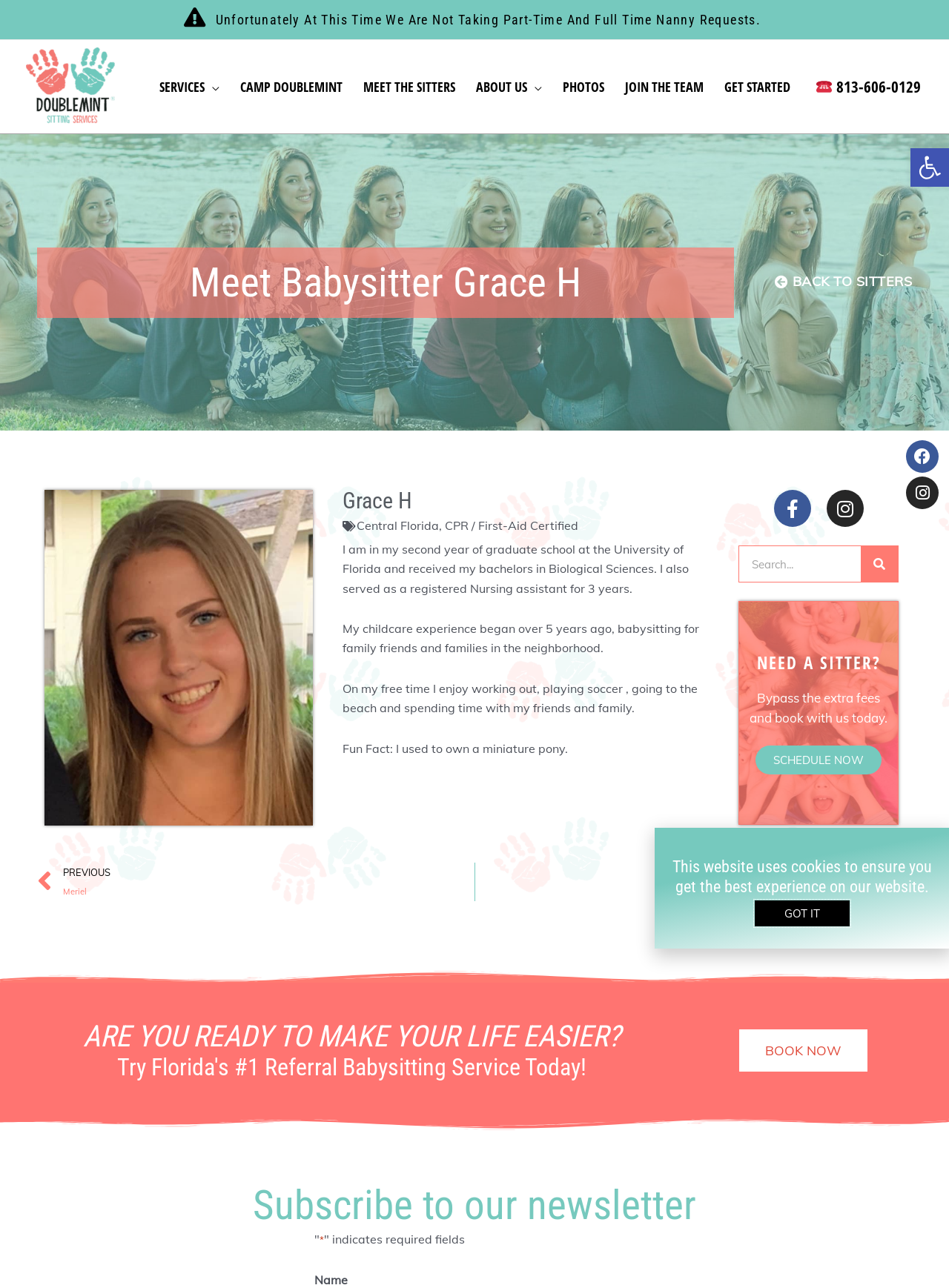Find and indicate the bounding box coordinates of the region you should select to follow the given instruction: "View Babysitter Grace H's profile".

[0.055, 0.204, 0.758, 0.235]